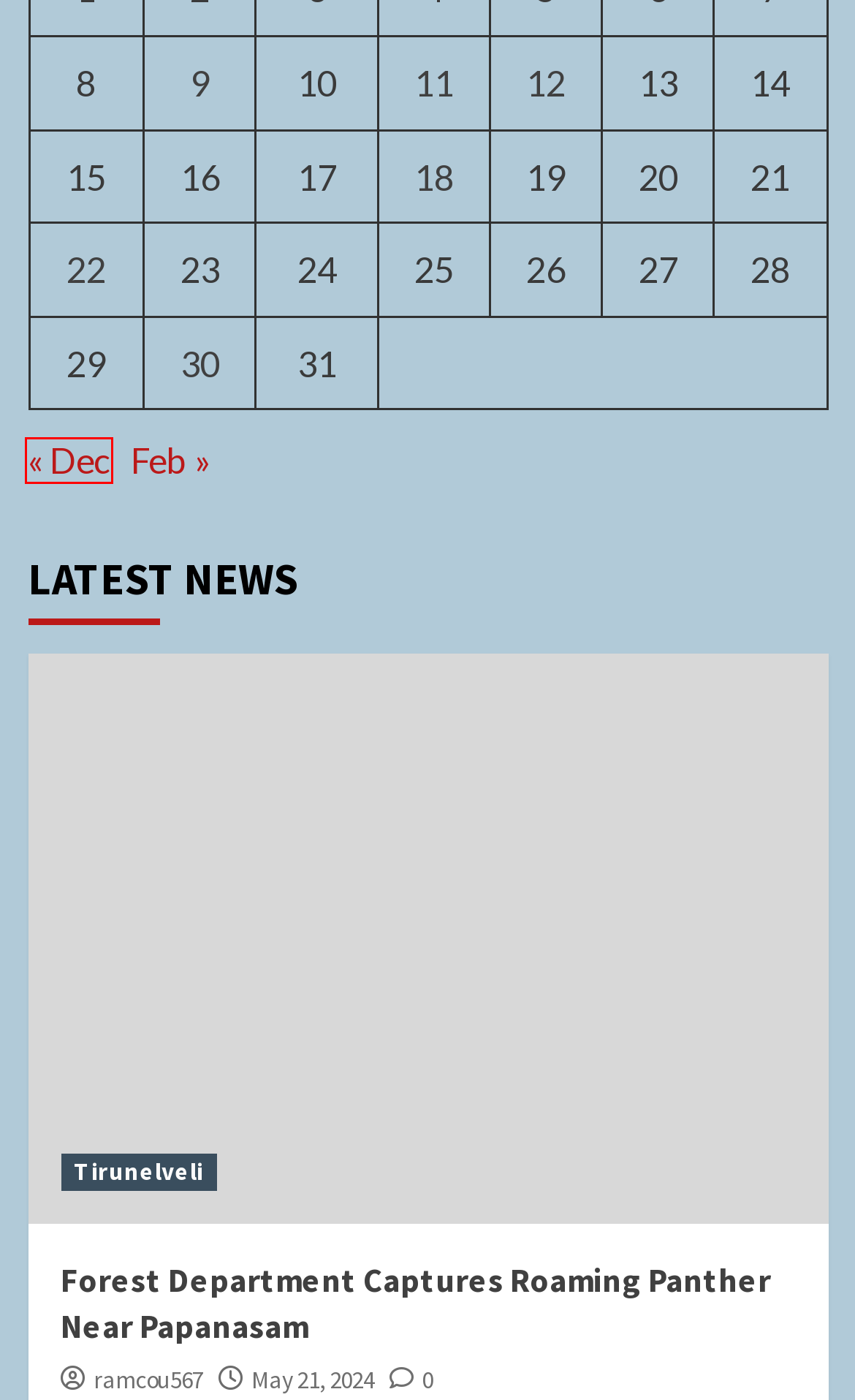Given a screenshot of a webpage with a red bounding box around a UI element, please identify the most appropriate webpage description that matches the new webpage after you click on the element. Here are the candidates:
A. February 2024 – Tirunelveli Today
B. January 22, 2024 – Tirunelveli Today
C. January 11, 2024 – Tirunelveli Today
D. January 18, 2024 – Tirunelveli Today
E. January 9, 2024 – Tirunelveli Today
F. December 2023 – Tirunelveli Today
G. January 12, 2024 – Tirunelveli Today
H. Massive ₹25 Crore Cash Seized in Raids Linked to Jharkhand Minister – Tirunelveli Today

F